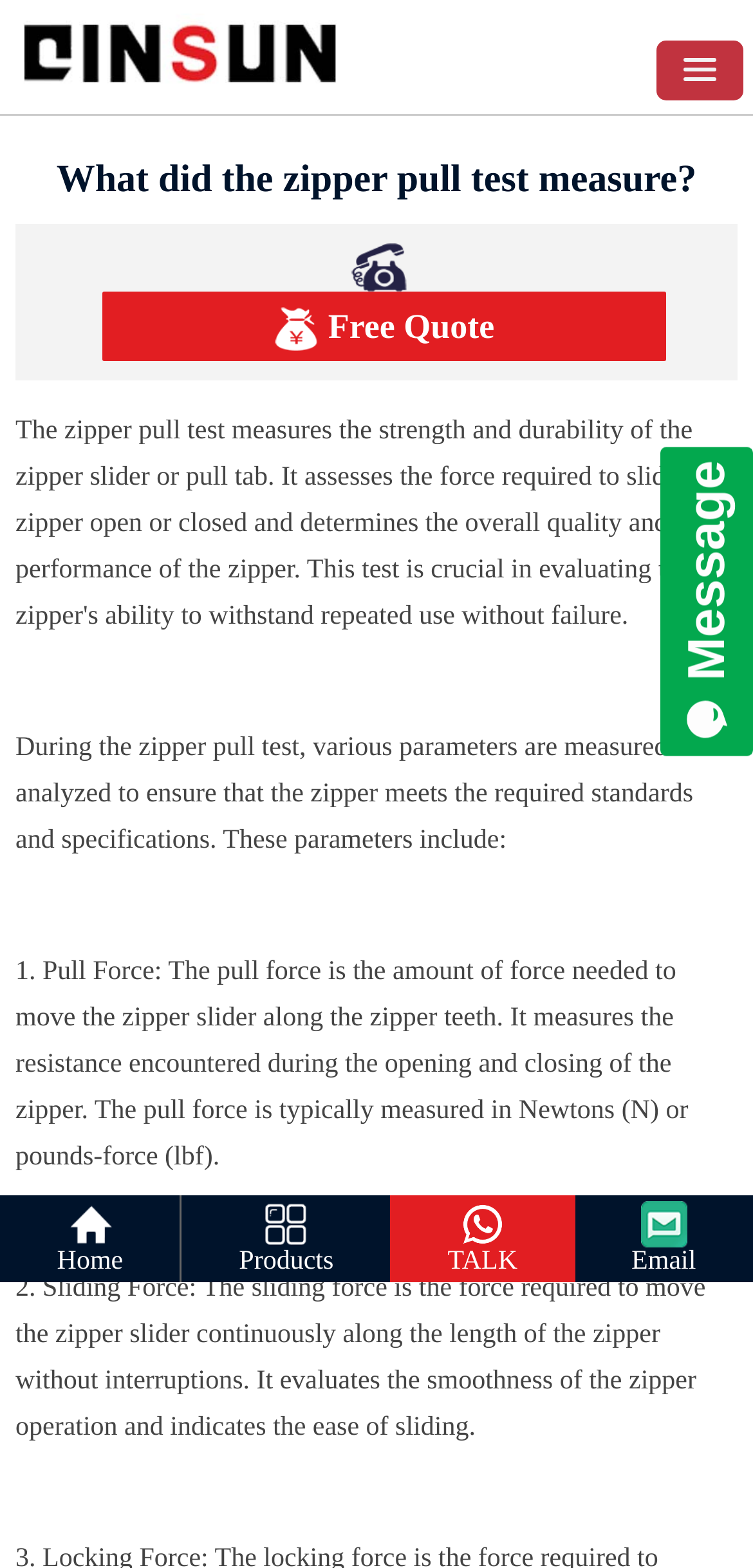Examine the image and give a thorough answer to the following question:
How many parameters are measured during the zipper pull test?

During the zipper pull test, two parameters are measured and analyzed: pull force and sliding force. The pull force measures the resistance encountered during the opening and closing of the zipper, while the sliding force evaluates the smoothness of the zipper operation.